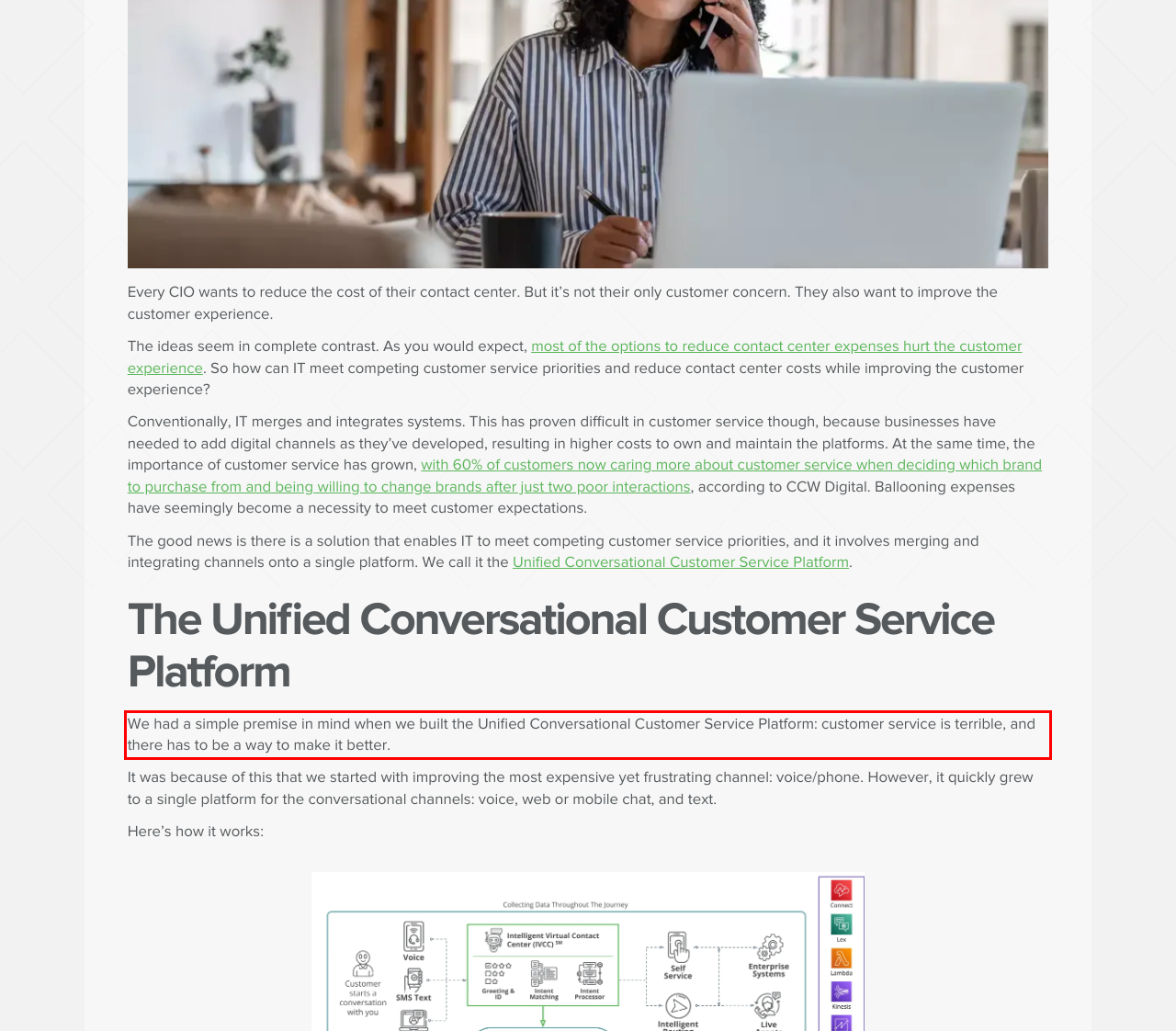Given the screenshot of a webpage, identify the red rectangle bounding box and recognize the text content inside it, generating the extracted text.

We had a simple premise in mind when we built the Unified Conversational Customer Service Platform: customer service is terrible, and there has to be a way to make it better.